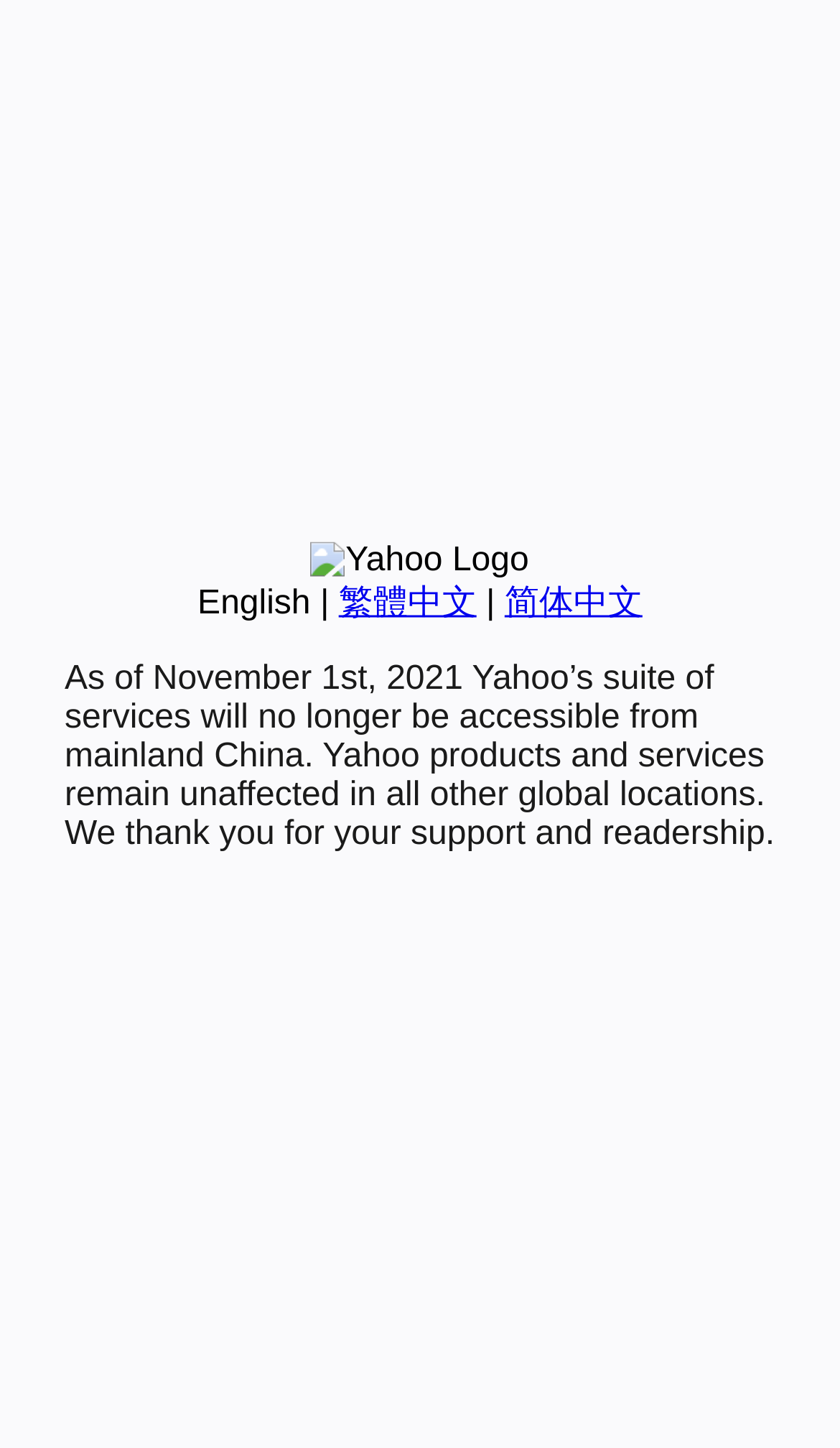Identify and provide the bounding box coordinates of the UI element described: "English". The coordinates should be formatted as [left, top, right, bottom], with each number being a float between 0 and 1.

[0.235, 0.404, 0.37, 0.429]